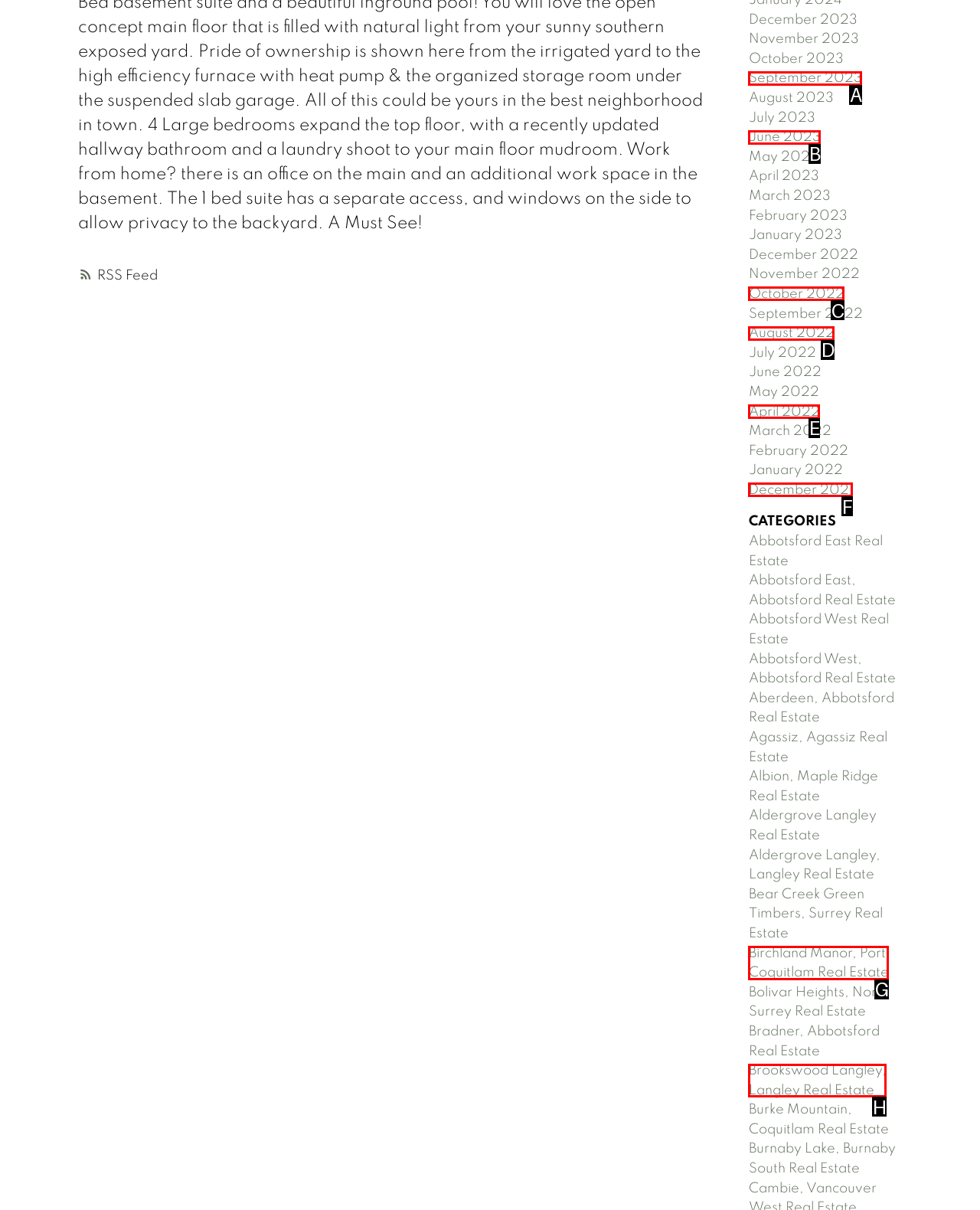Given the description: April 2022, select the HTML element that matches it best. Reply with the letter of the chosen option directly.

E